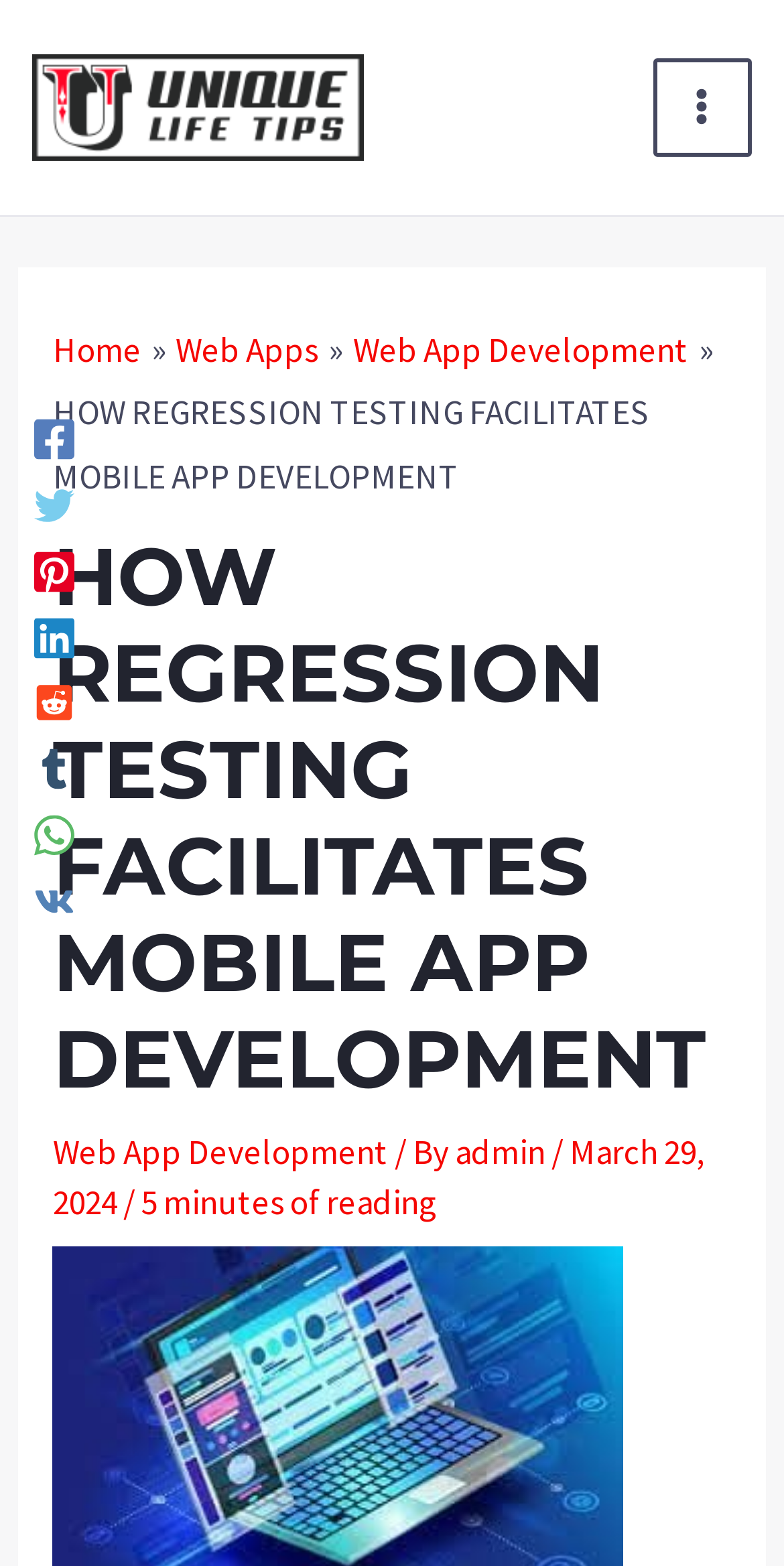What is the date of publication of this article?
Give a comprehensive and detailed explanation for the question.

The date of publication of this article is March 29, 2024, which can be found at the bottom of the webpage, next to the author's name 'admin'.